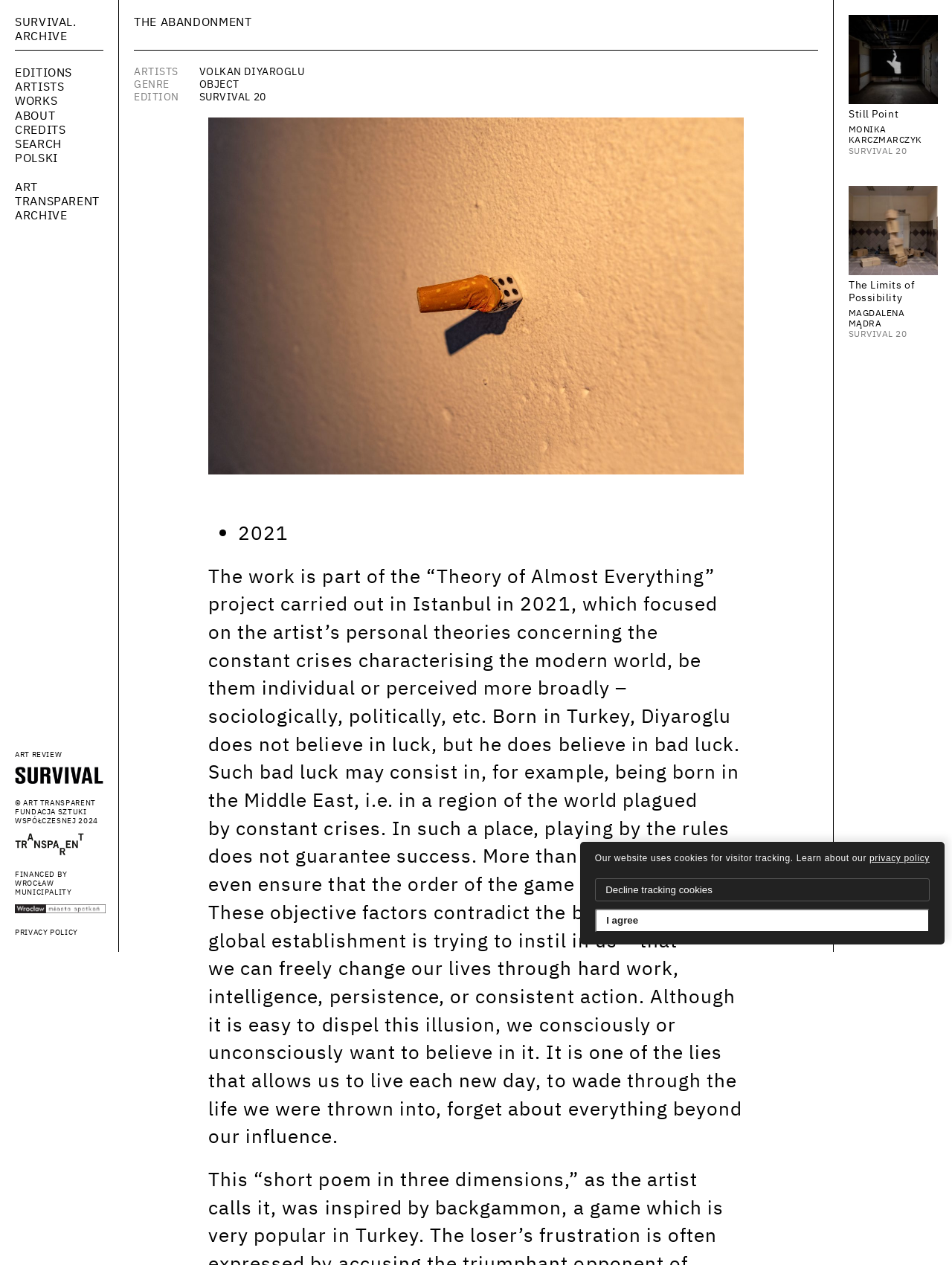What is the genre of the artwork by Volkan Diyaroglu?
Look at the image and respond with a single word or a short phrase.

OBJECT